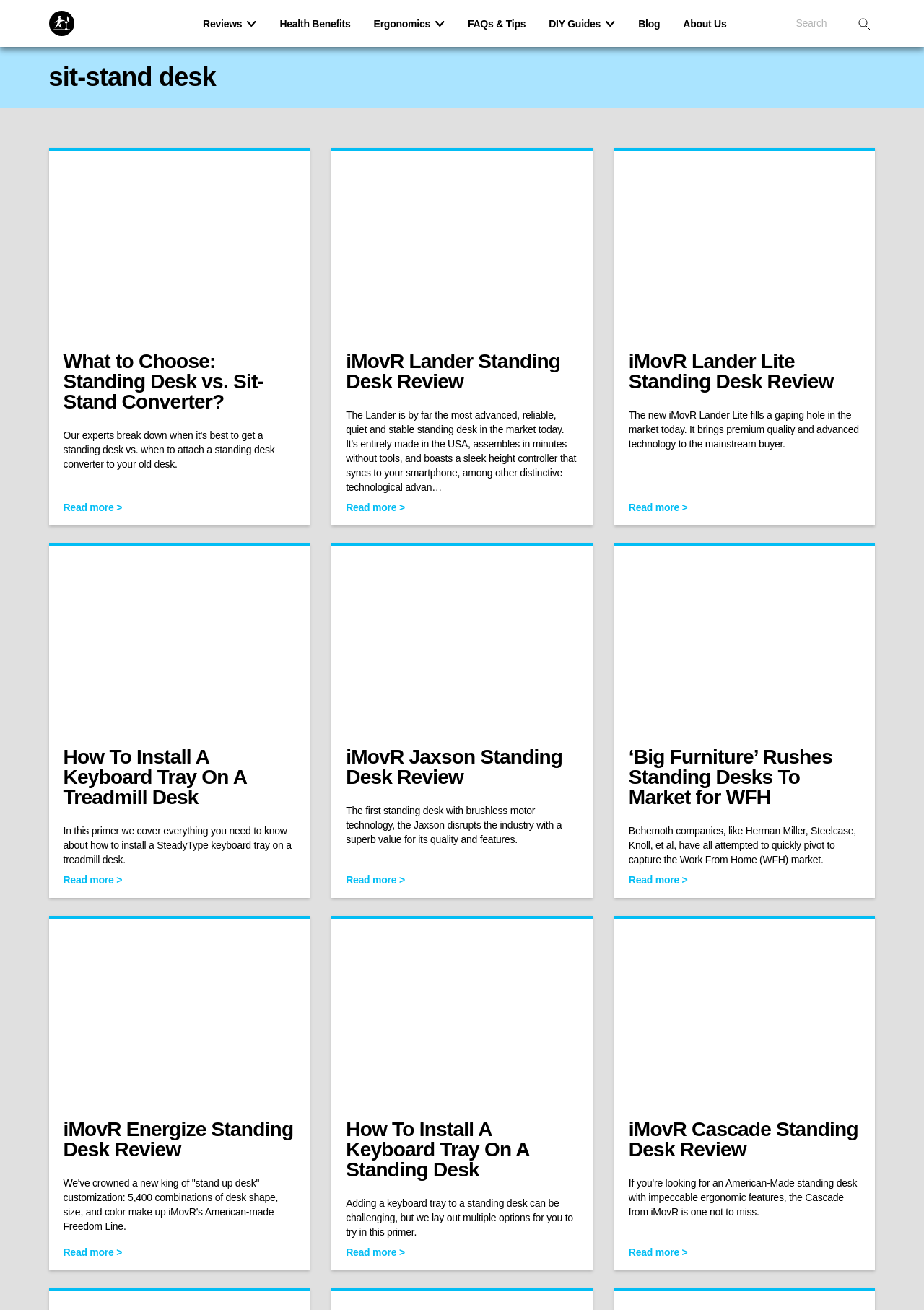What is the main topic of this webpage?
Provide an in-depth and detailed explanation in response to the question.

Based on the webpage content, I can see that there are multiple articles and reviews about standing desks, which suggests that the main topic of this webpage is standing desks.